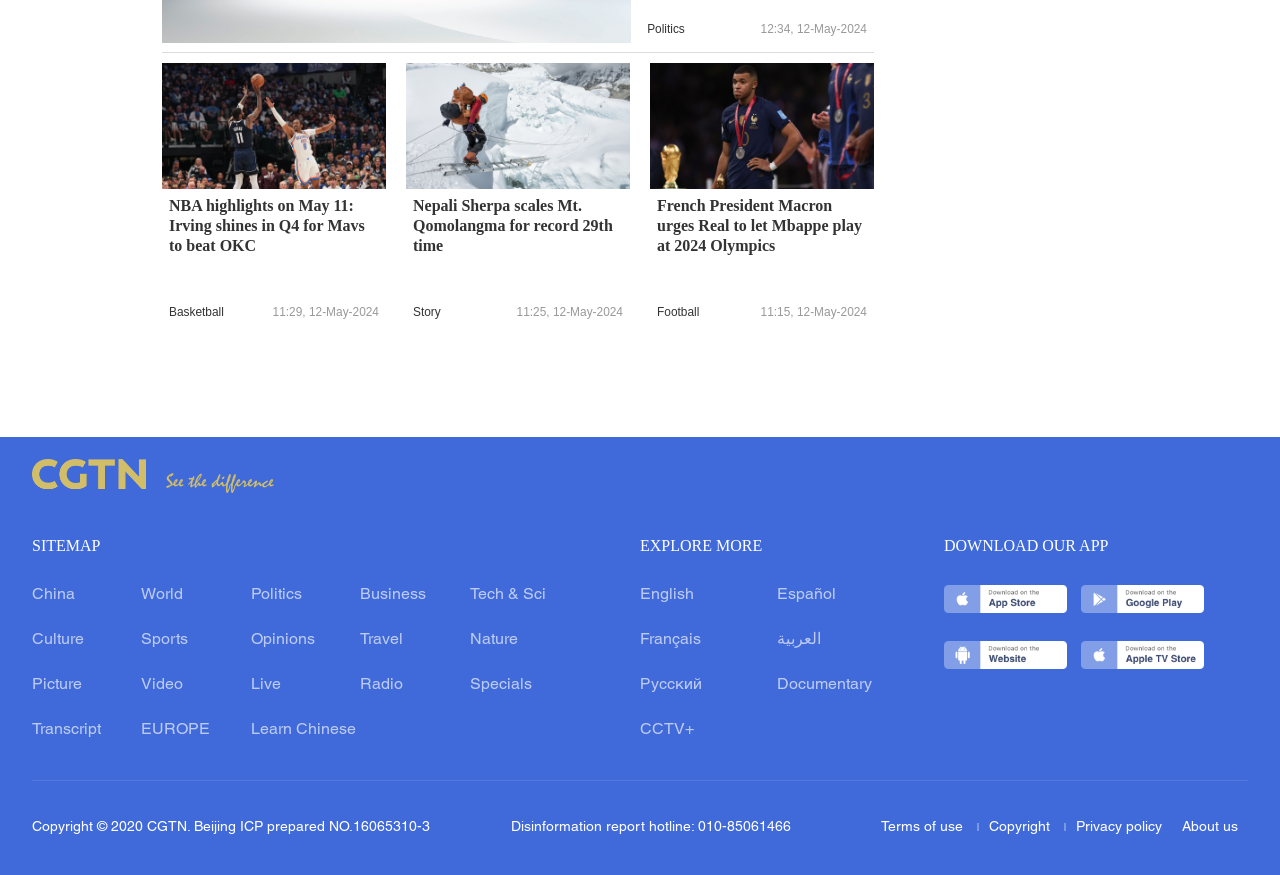Can you specify the bounding box coordinates for the region that should be clicked to fulfill this instruction: "Read NBA highlights on May 11".

[0.127, 0.133, 0.302, 0.152]